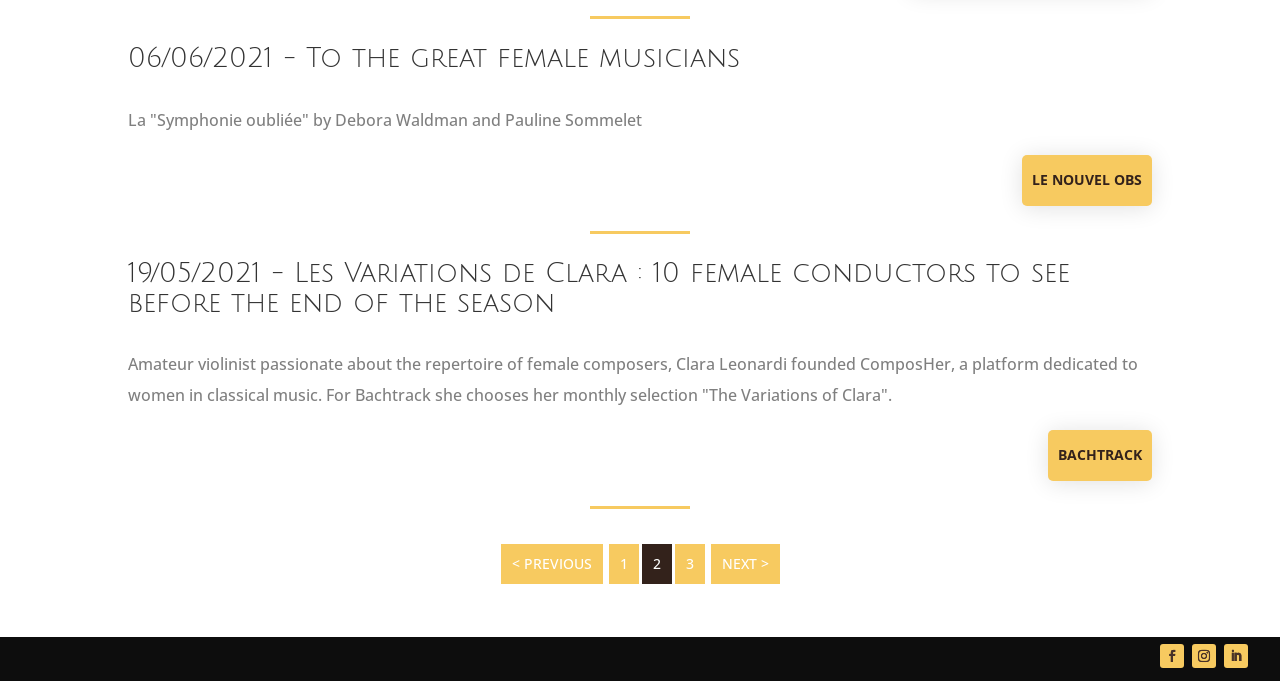Please determine the bounding box coordinates of the clickable area required to carry out the following instruction: "Read the article about Les Variations de Clara". The coordinates must be four float numbers between 0 and 1, represented as [left, top, right, bottom].

[0.1, 0.38, 0.9, 0.484]